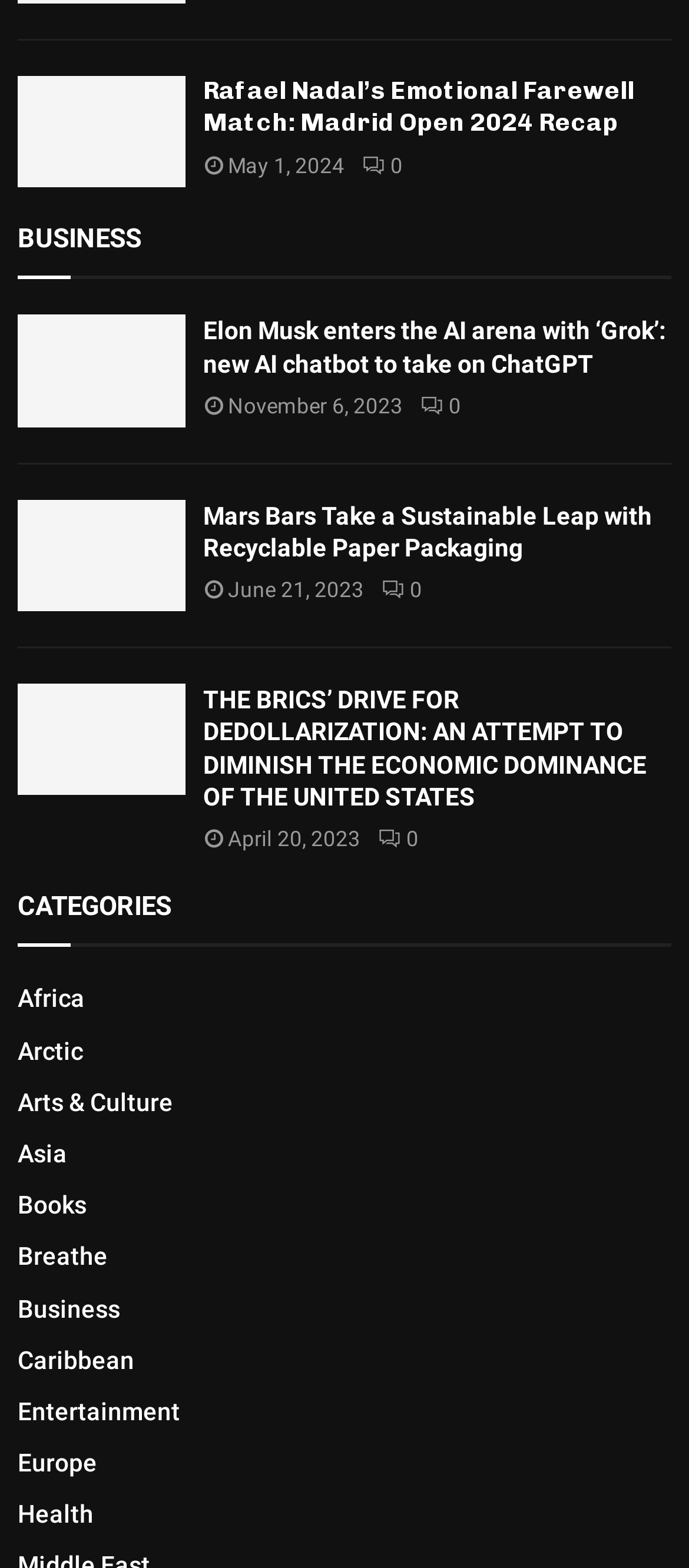What is the category of the article 'Rafael Nadal’s Emotional Farewell Match: Madrid Open 2024 Recap'?
Based on the screenshot, respond with a single word or phrase.

None